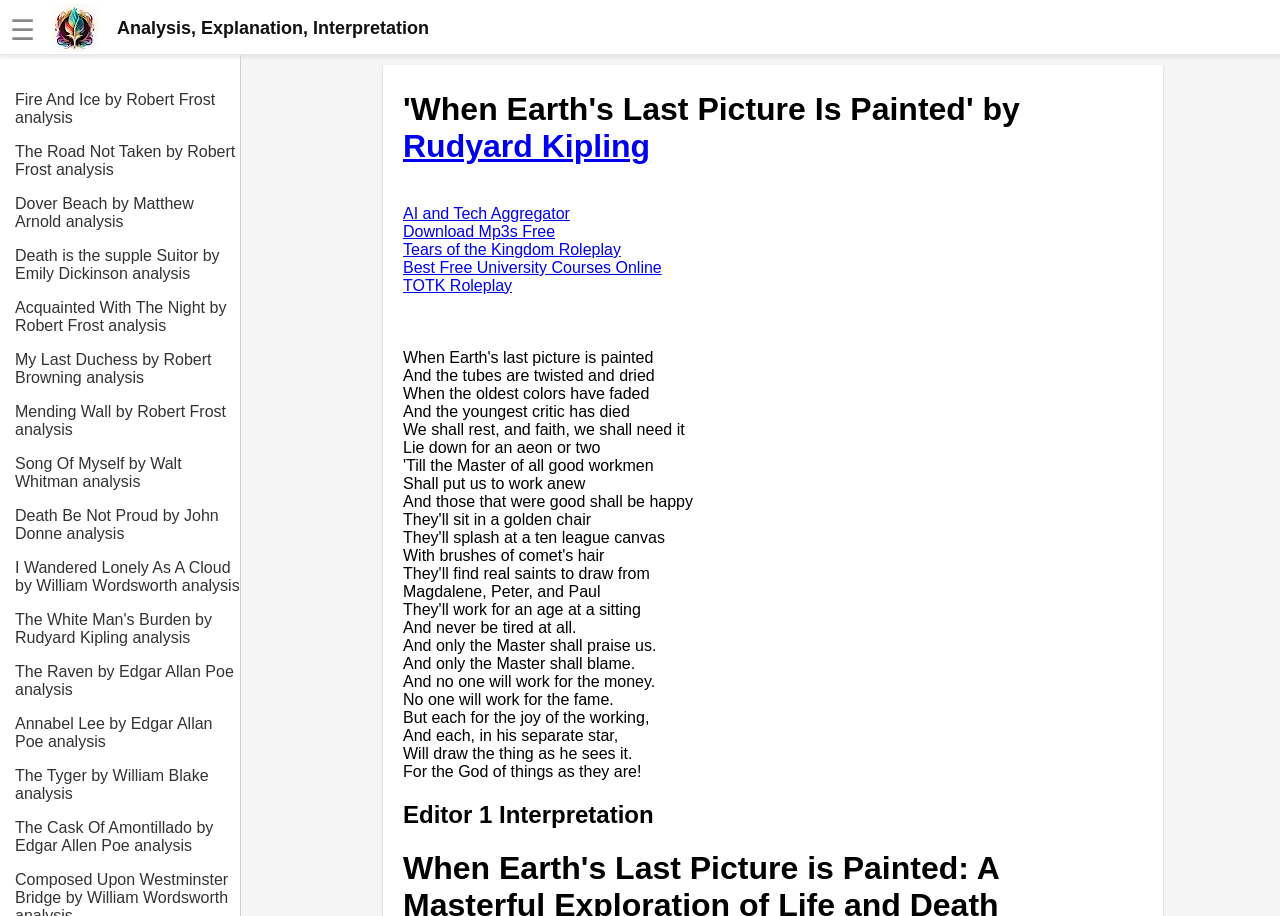What is the theme of the poem?
Please provide a single word or phrase as your answer based on the screenshot.

Art and mortality